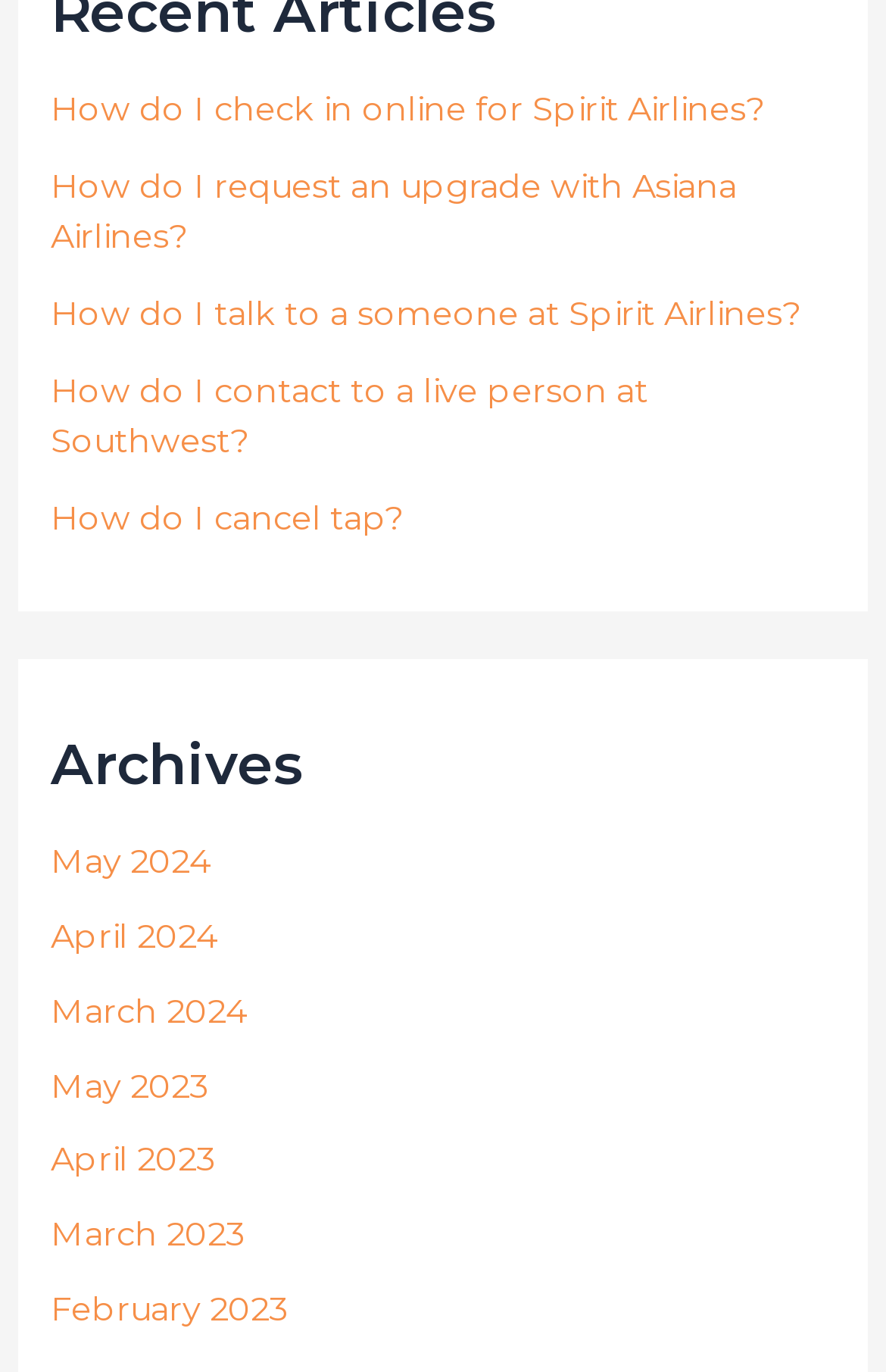Please answer the following question using a single word or phrase: 
How many archive links are there on the webpage?

8